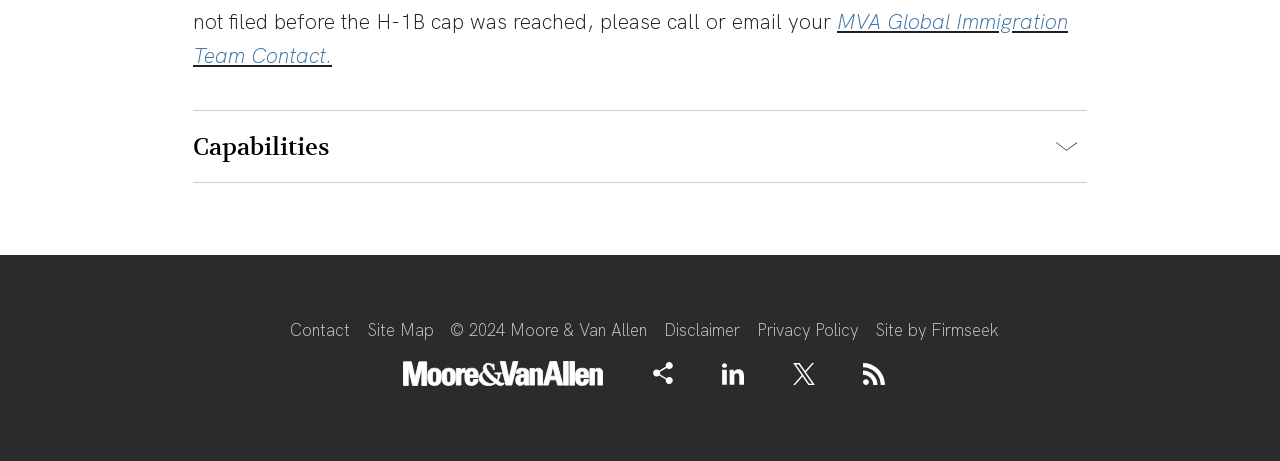Kindly respond to the following question with a single word or a brief phrase: 
What is the name of the law firm?

Moore & Van Allen